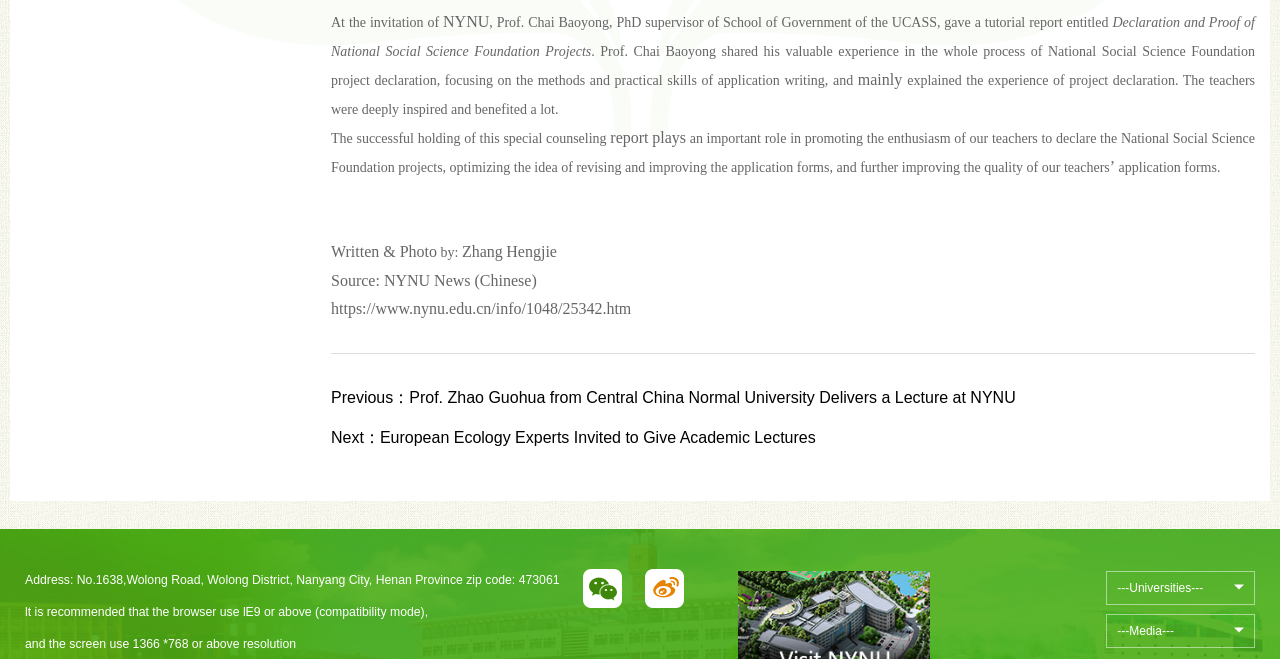Use a single word or phrase to respond to the question:
What is the topic of the tutorial report?

National Social Science Foundation Projects